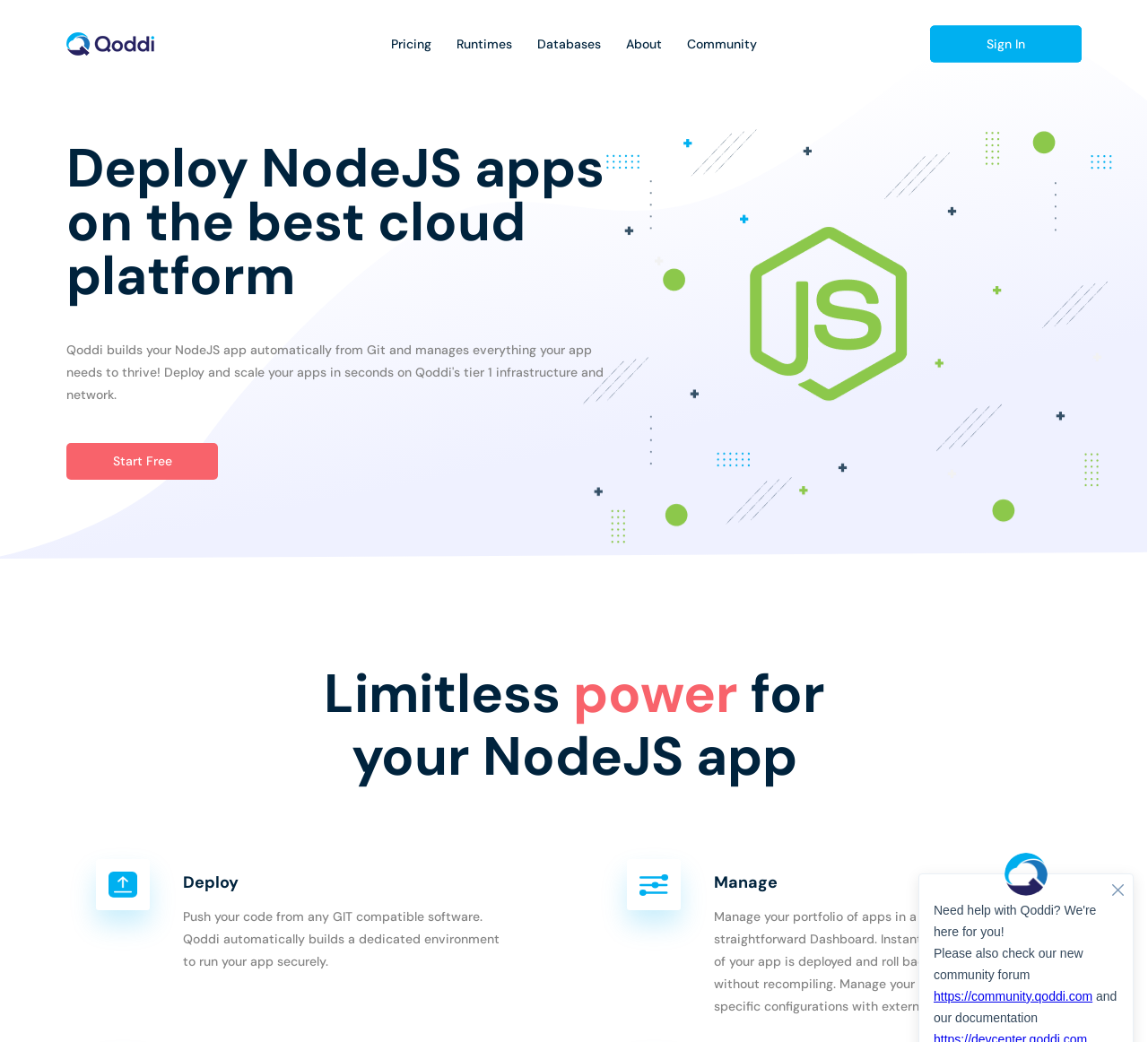Identify the bounding box coordinates of the clickable region necessary to fulfill the following instruction: "Start deploying NodeJS apps". The bounding box coordinates should be four float numbers between 0 and 1, i.e., [left, top, right, bottom].

[0.058, 0.425, 0.19, 0.46]